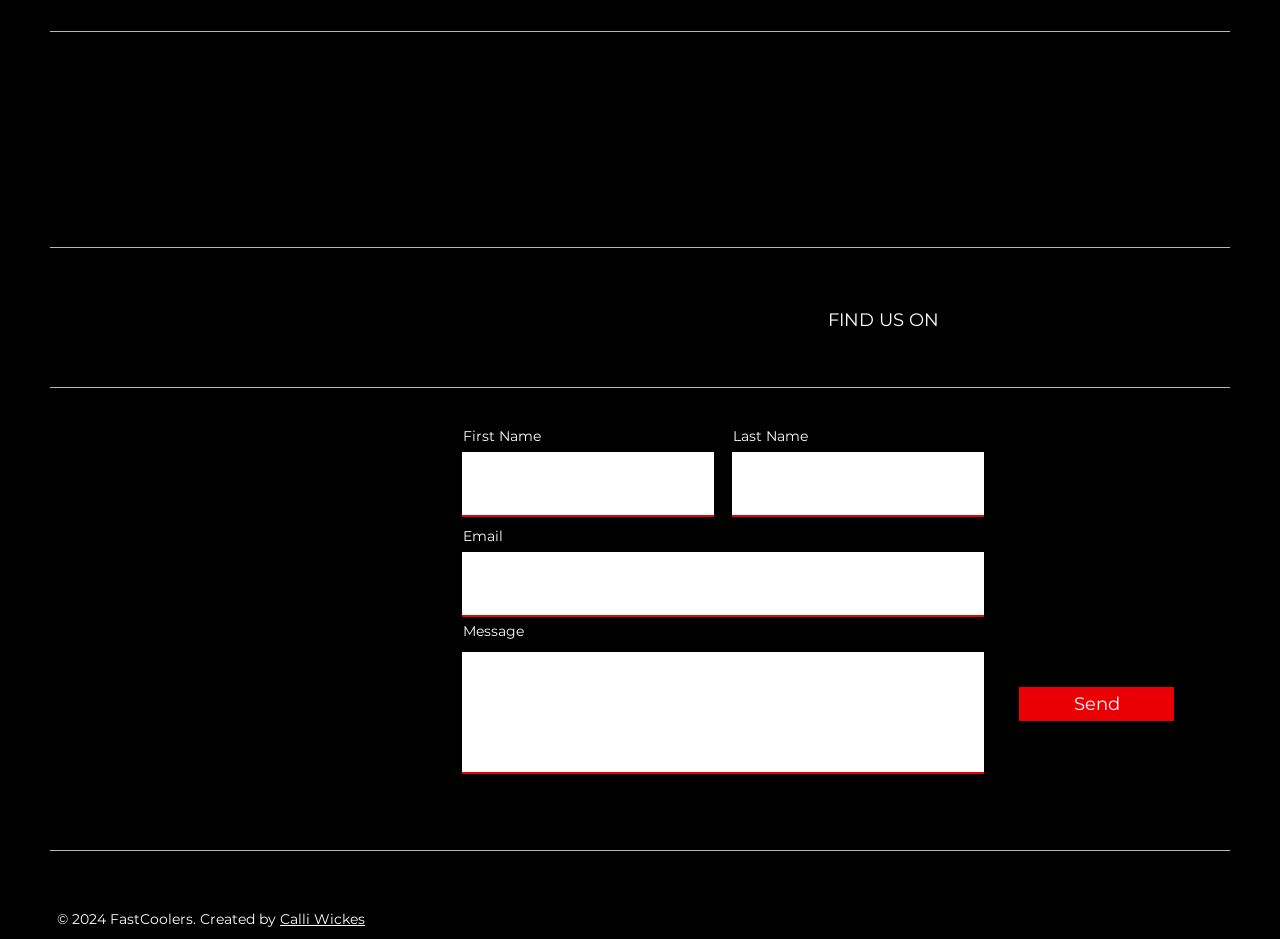Identify the bounding box coordinates for the UI element described as: "name="first-name"". The coordinates should be provided as four floats between 0 and 1: [left, top, right, bottom].

[0.361, 0.482, 0.558, 0.551]